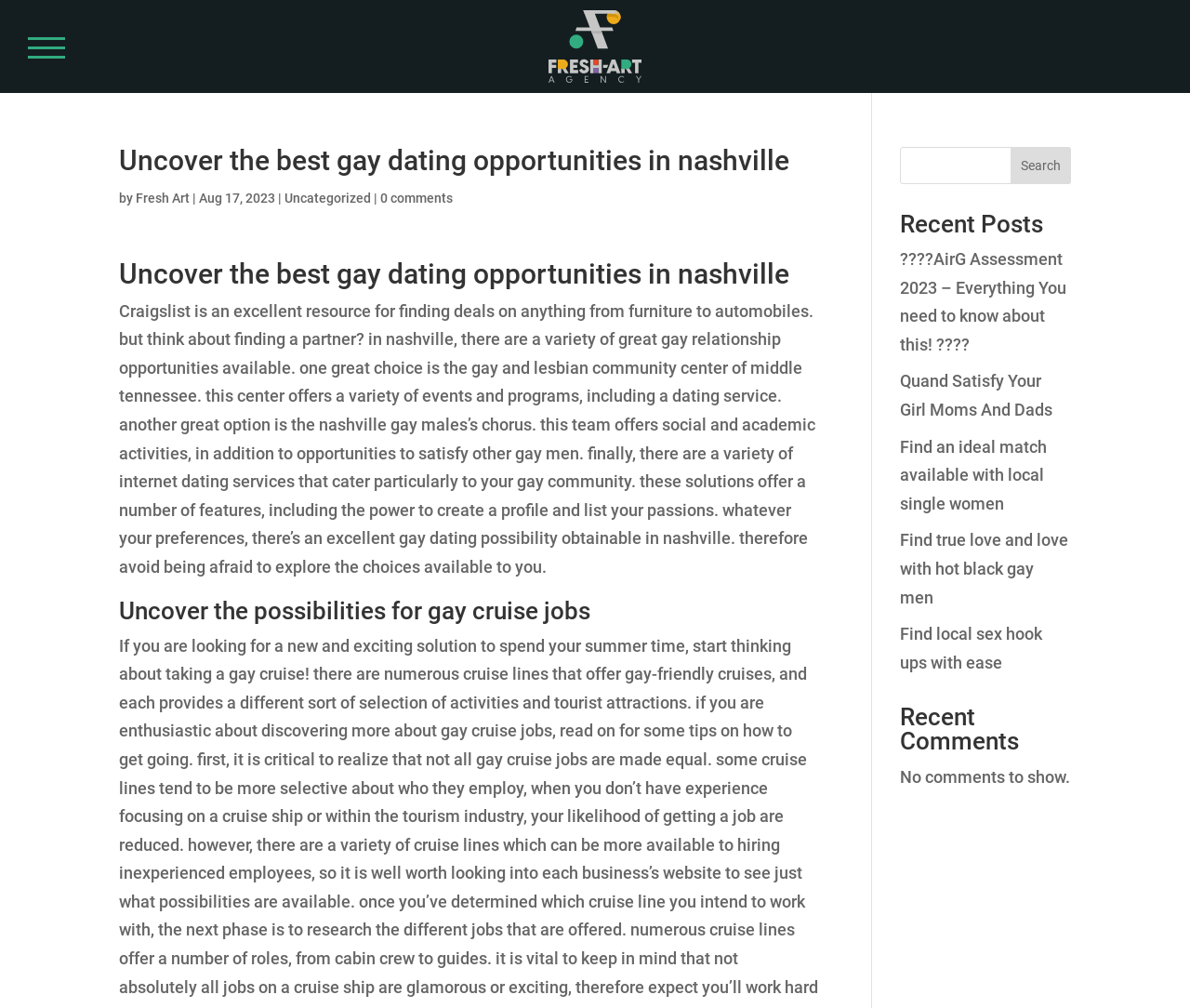What is the name of the agency mentioned in the logo?
Based on the image, answer the question with as much detail as possible.

The logo is an image element with the text 'Fresh-Art-Agency' and it is located at the top of the webpage, which suggests that it is the logo of the agency. The agency name is also mentioned in the heading and link elements, which further confirms that it is the name of the agency.